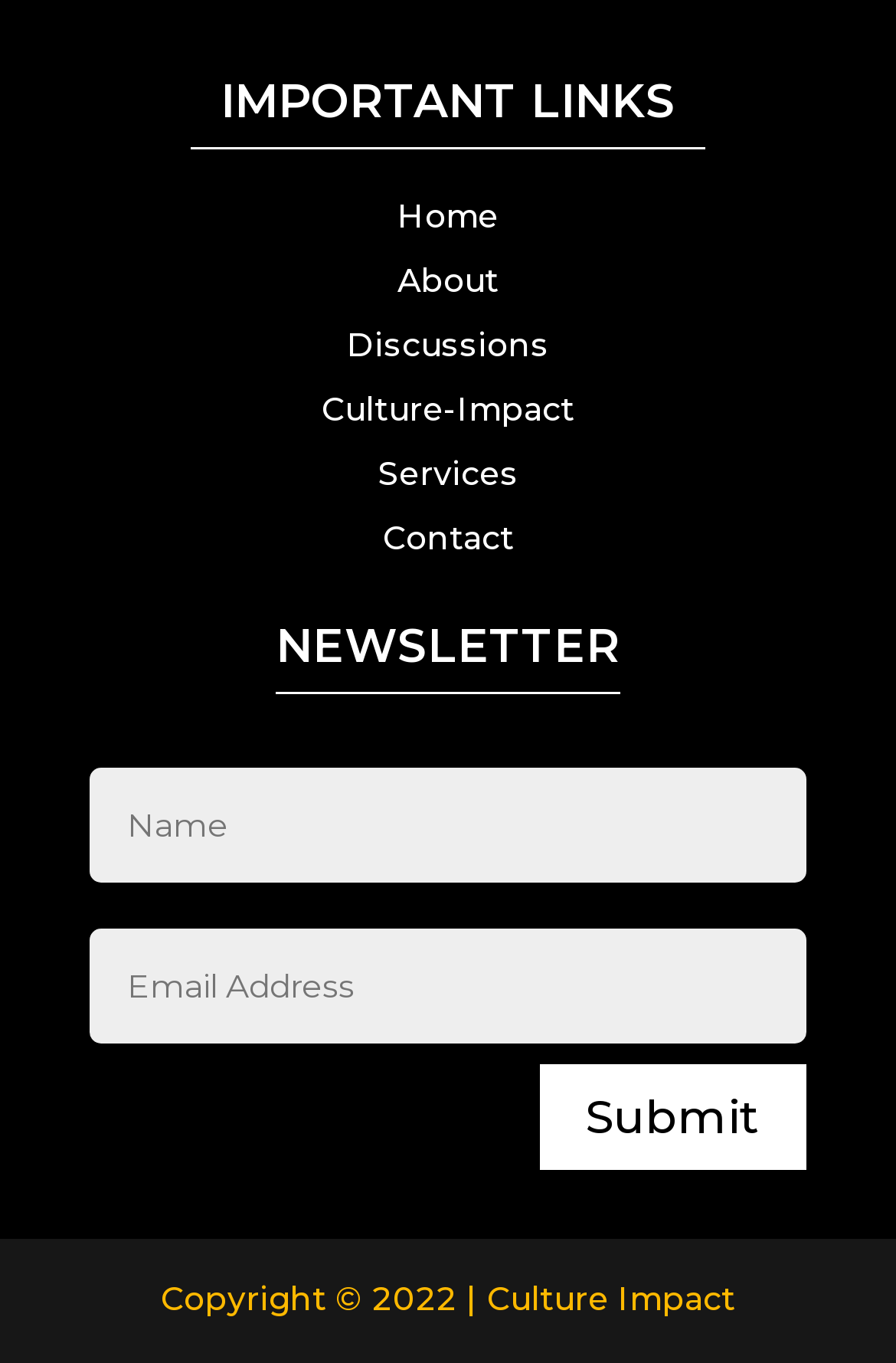Please locate the bounding box coordinates for the element that should be clicked to achieve the following instruction: "Visit About page". Ensure the coordinates are given as four float numbers between 0 and 1, i.e., [left, top, right, bottom].

[0.444, 0.19, 0.556, 0.221]